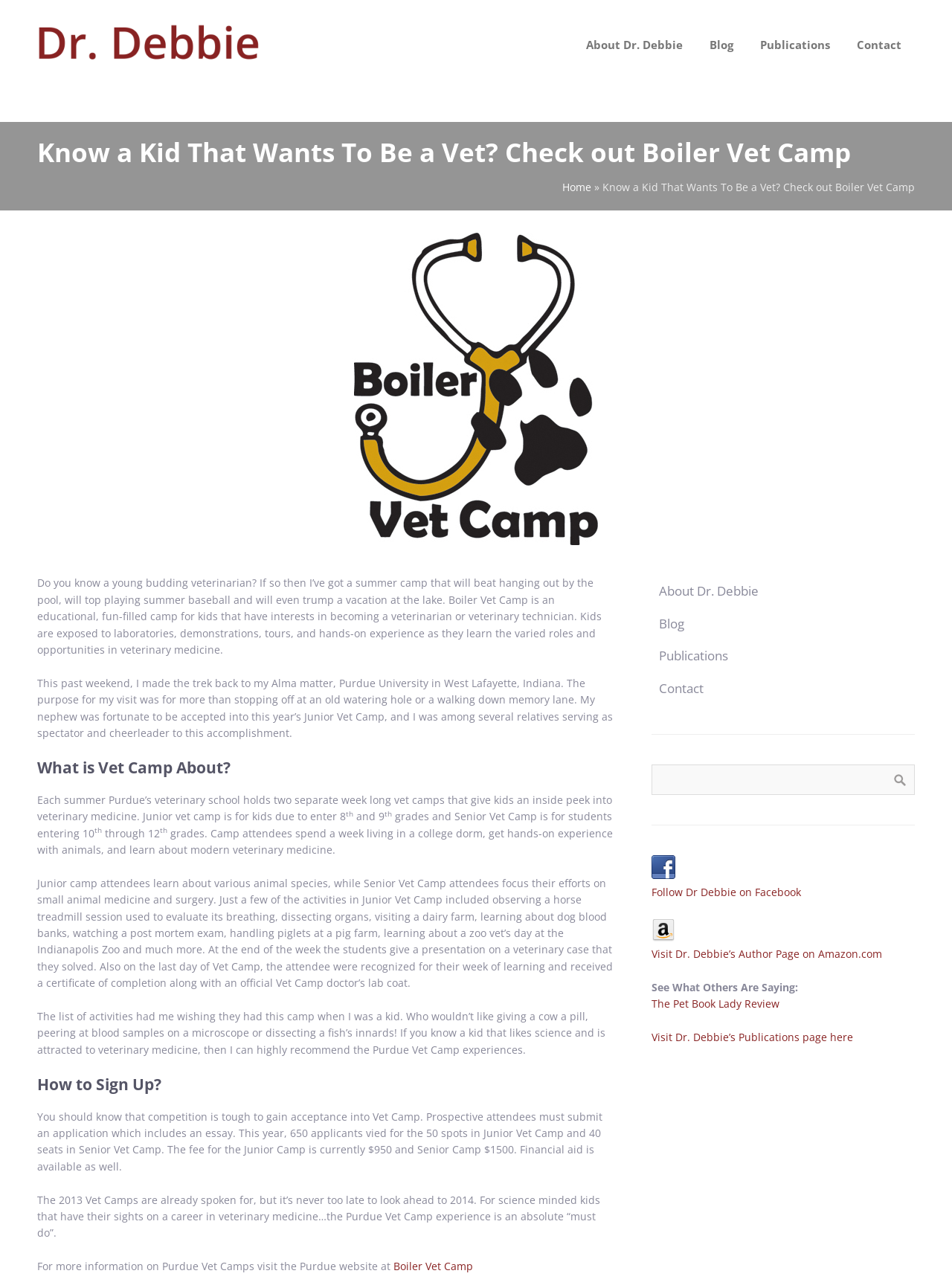Give a one-word or short-phrase answer to the following question: 
Where can you find more information on Purdue Vet Camps?

Purdue website